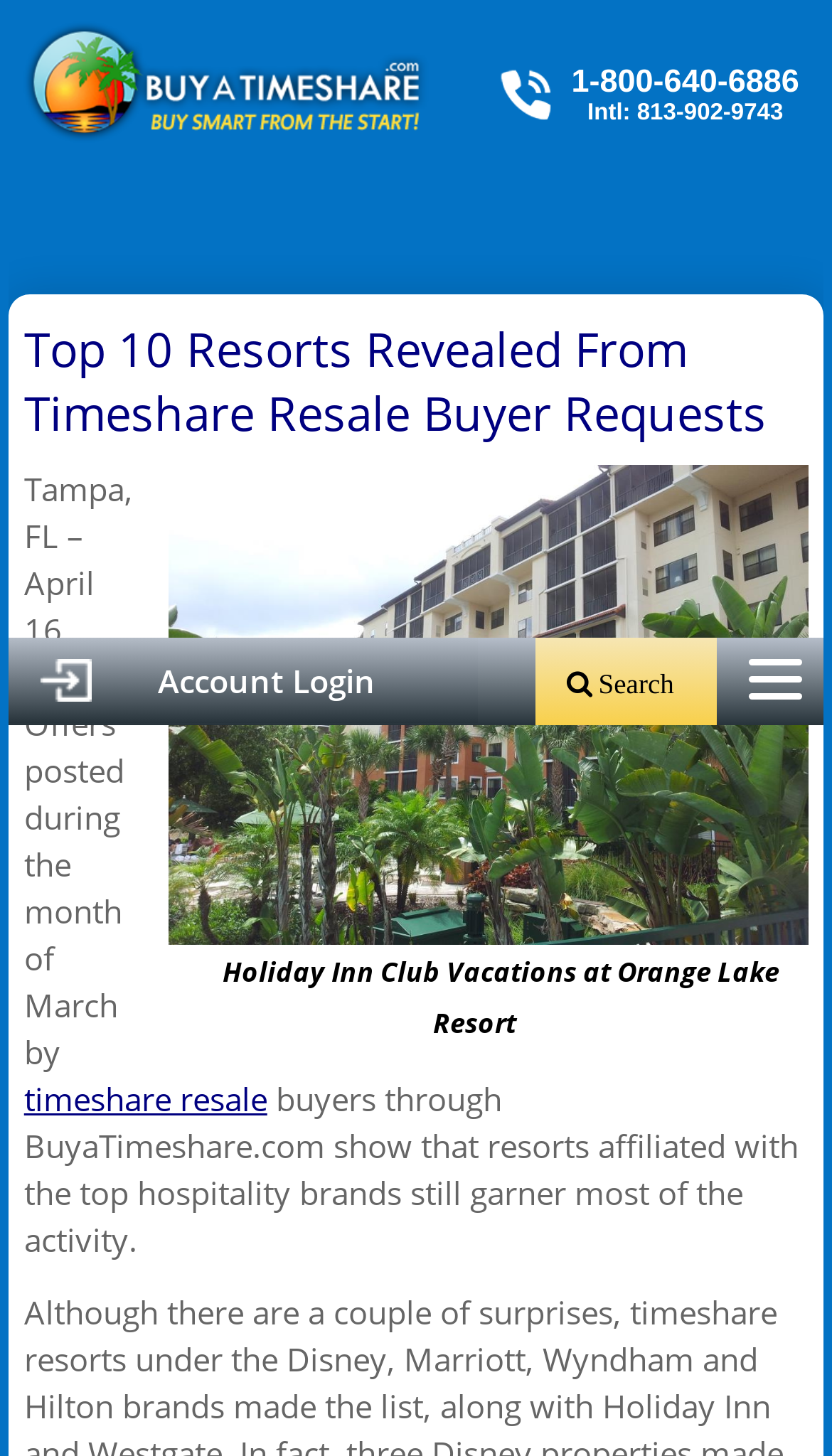Identify the bounding box of the HTML element described here: "parent_node: Account Login". Provide the coordinates as four float numbers between 0 and 1: [left, top, right, bottom].

[0.9, 0.015, 0.964, 0.052]